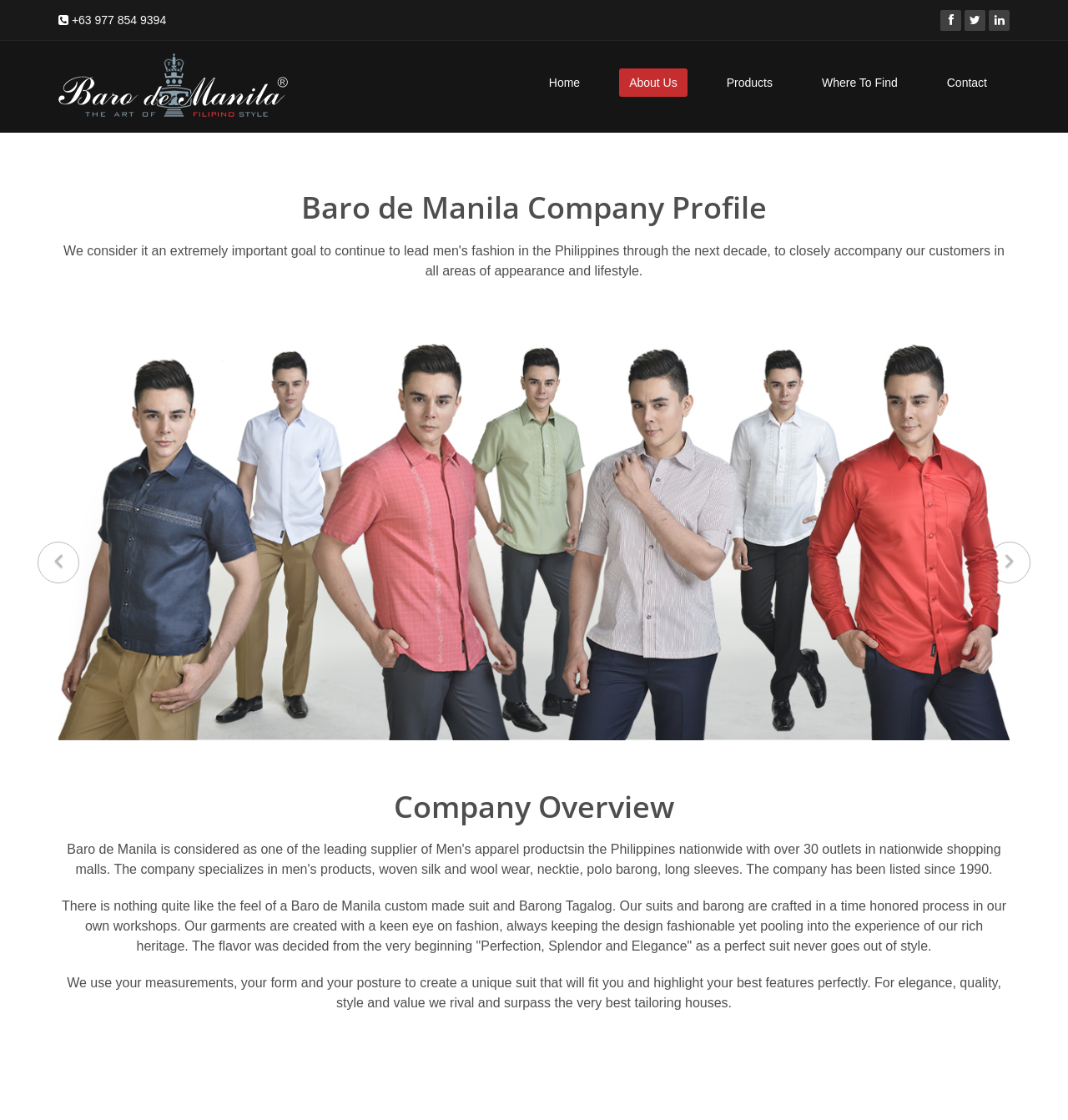How many social media links are there?
Using the visual information, respond with a single word or phrase.

3